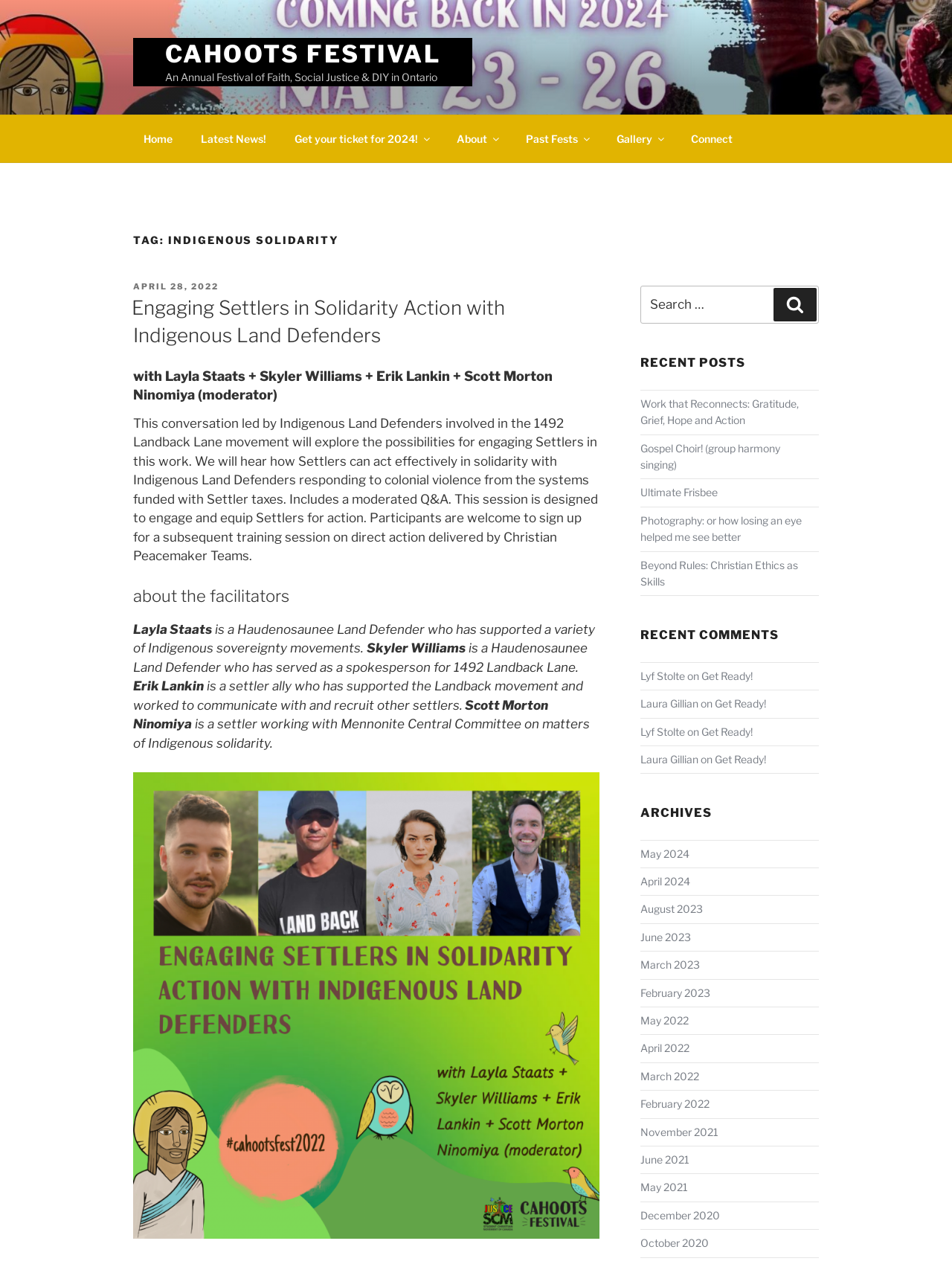Using the element description provided, determine the bounding box coordinates in the format (top-left x, top-left y, bottom-right x, bottom-right y). Ensure that all values are floating point numbers between 0 and 1. Element description: Get your ticket for 2024!

[0.296, 0.095, 0.464, 0.124]